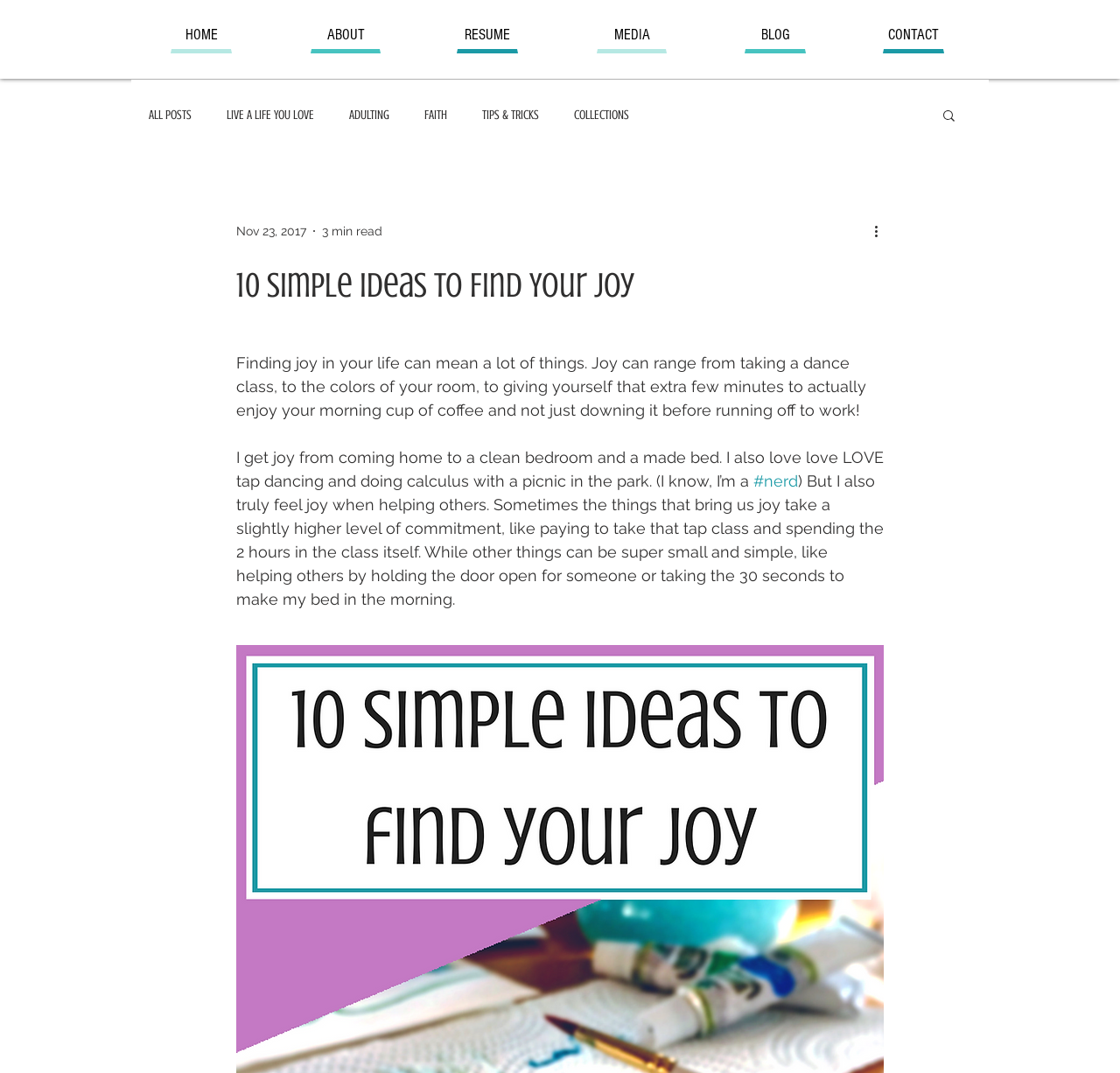Locate the bounding box of the UI element described by: "TIPS & TRICKS" in the given webpage screenshot.

[0.43, 0.1, 0.481, 0.114]